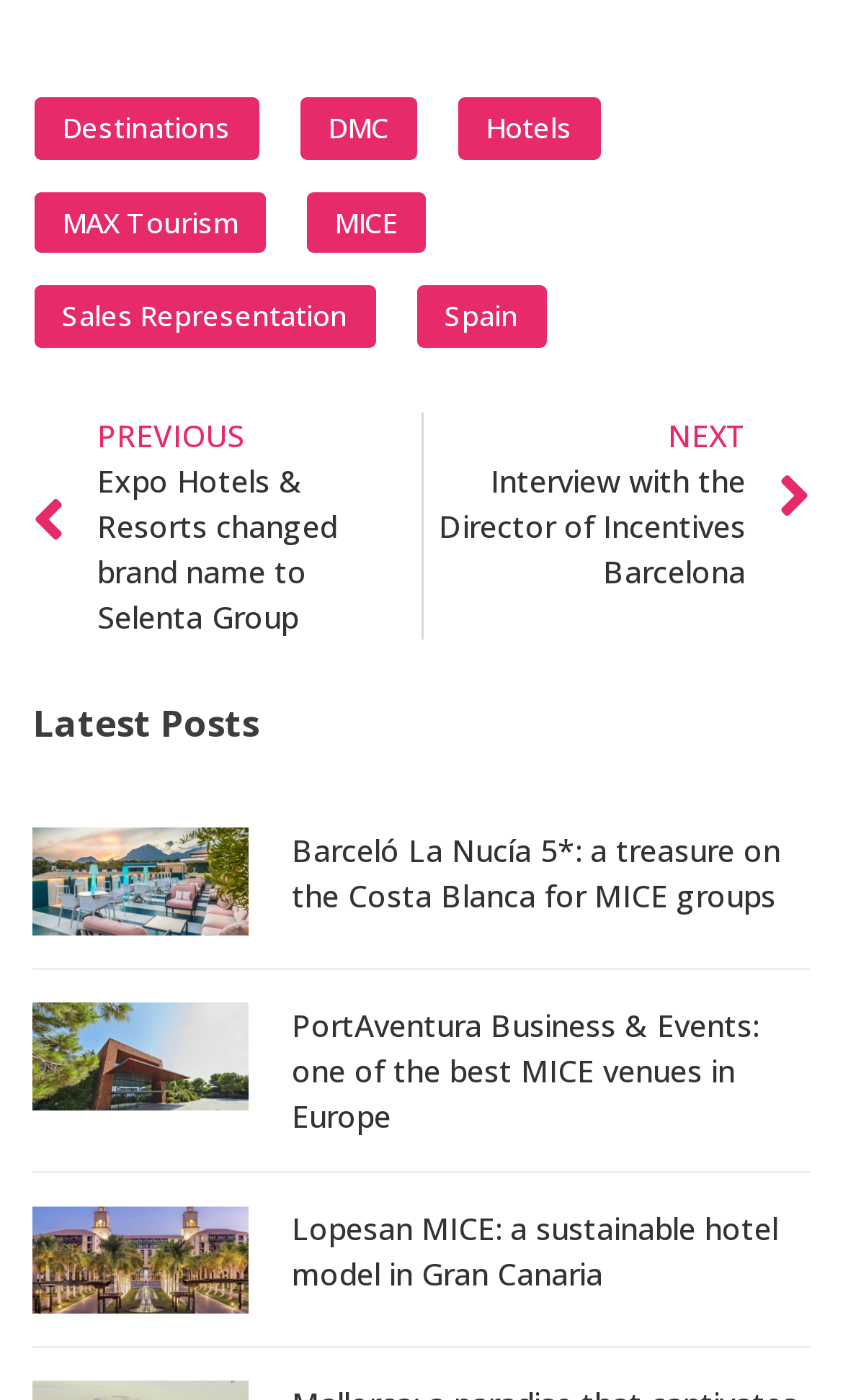Specify the bounding box coordinates for the region that must be clicked to perform the given instruction: "Explore PortAventura Business & Events".

[0.346, 0.718, 0.9, 0.812]